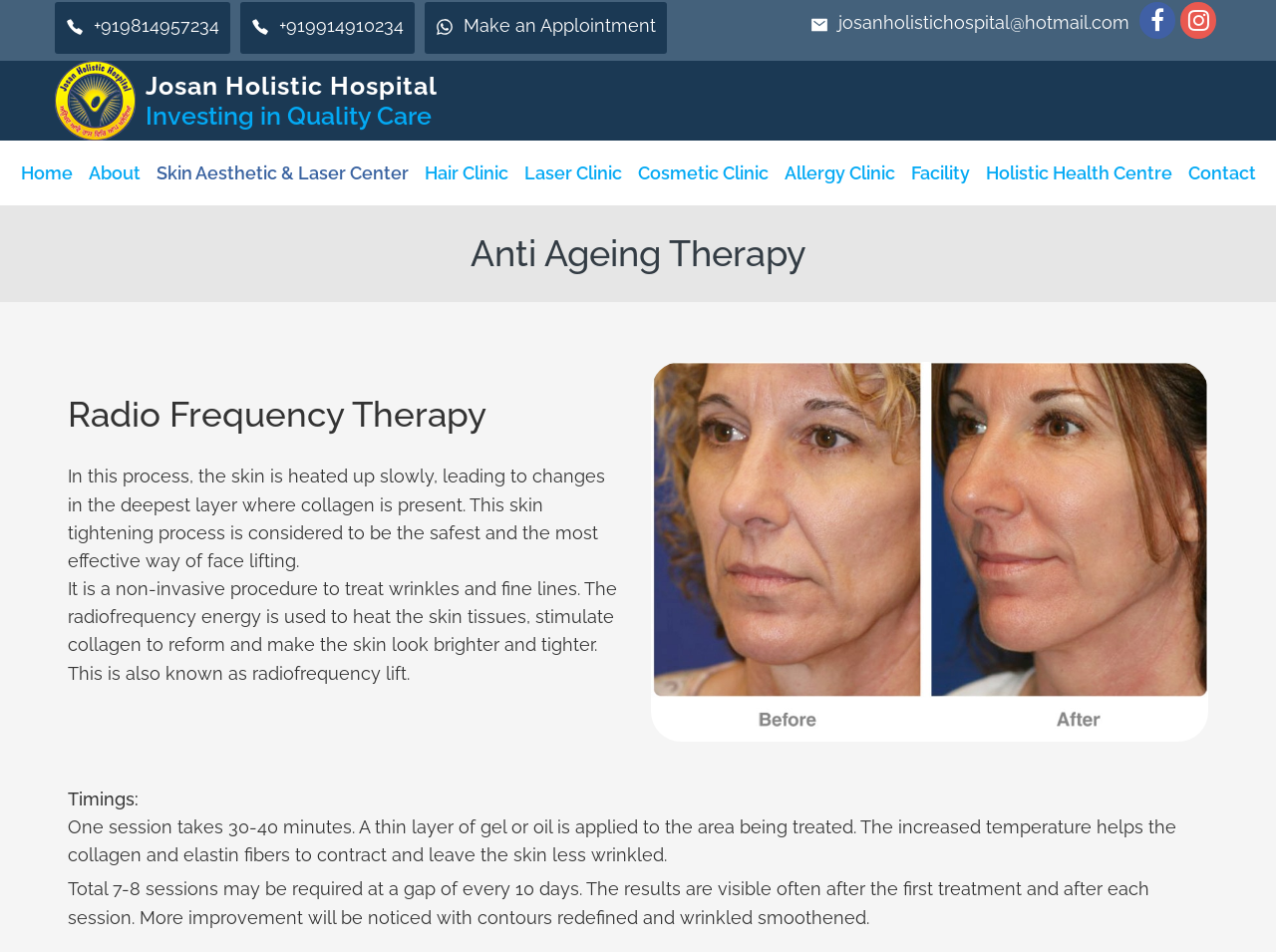Answer the following inquiry with a single word or phrase:
What is the name of the hospital?

Josan Holistic Hospital